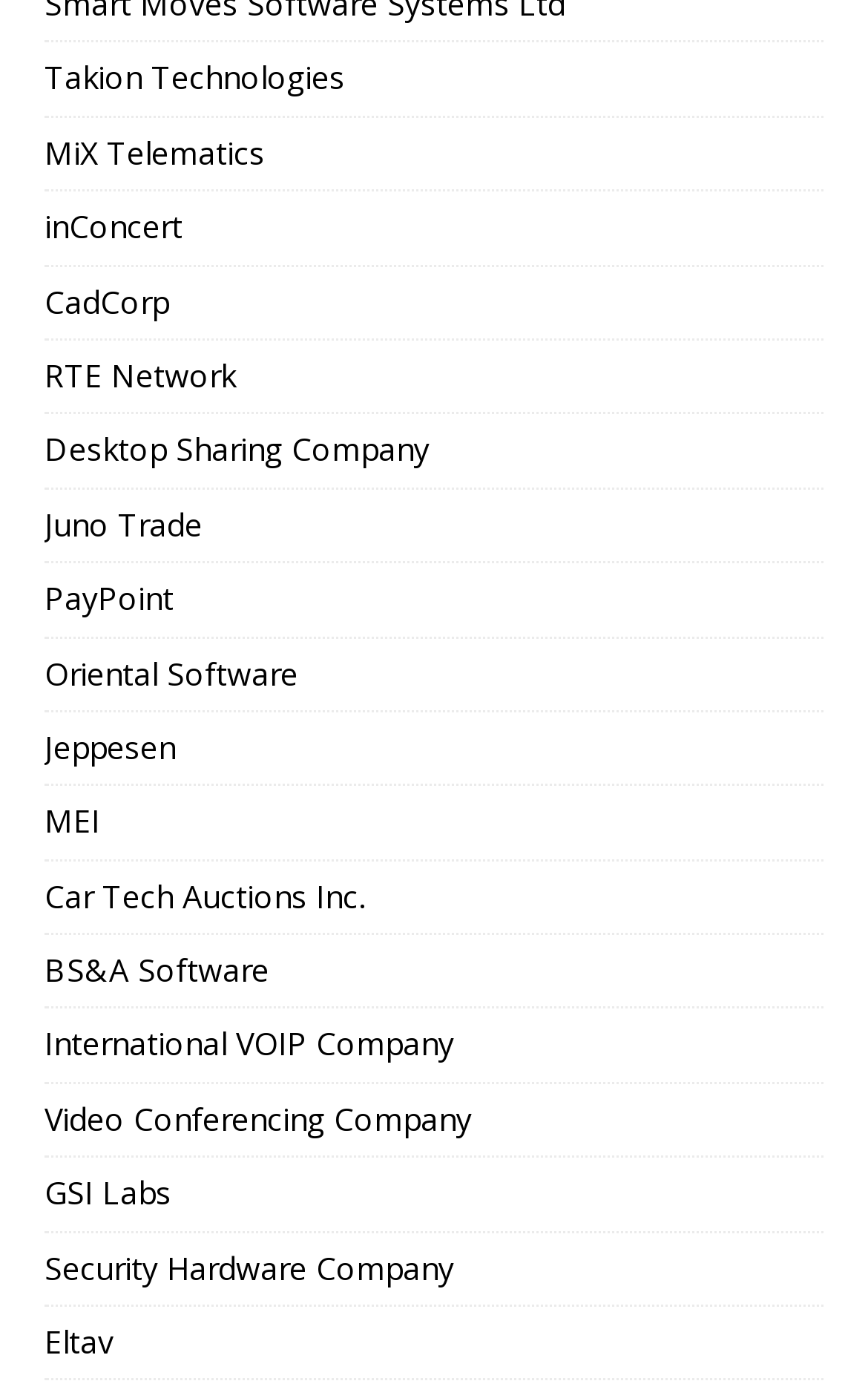Is Jeppesen located above or below MEI?
Using the image as a reference, give an elaborate response to the question.

By comparing the y1 and y2 coordinates of the link elements, I found that the y1 and y2 values of 'Jeppesen' are smaller than those of 'MEI', which means that 'Jeppesen' is located above 'MEI' on the webpage.